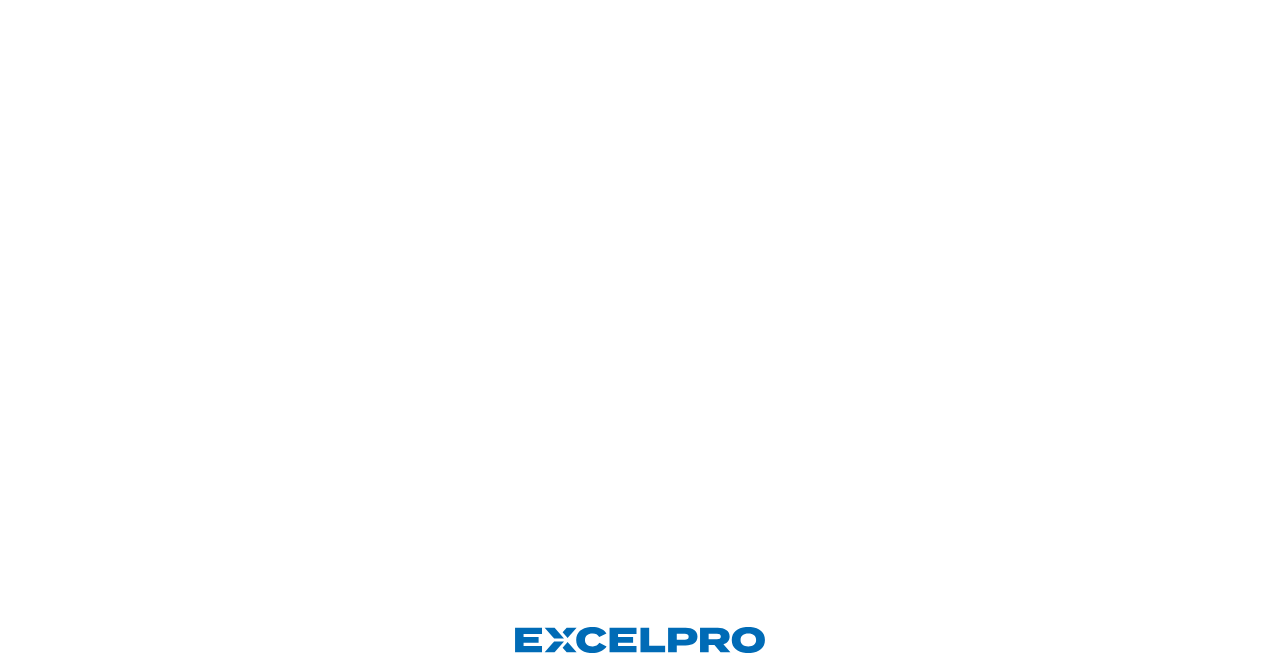Specify the bounding box coordinates (top-left x, top-left y, bottom-right x, bottom-right y) of the UI element in the screenshot that matches this description: Design & Build Work Cells

[0.354, 0.531, 0.45, 0.589]